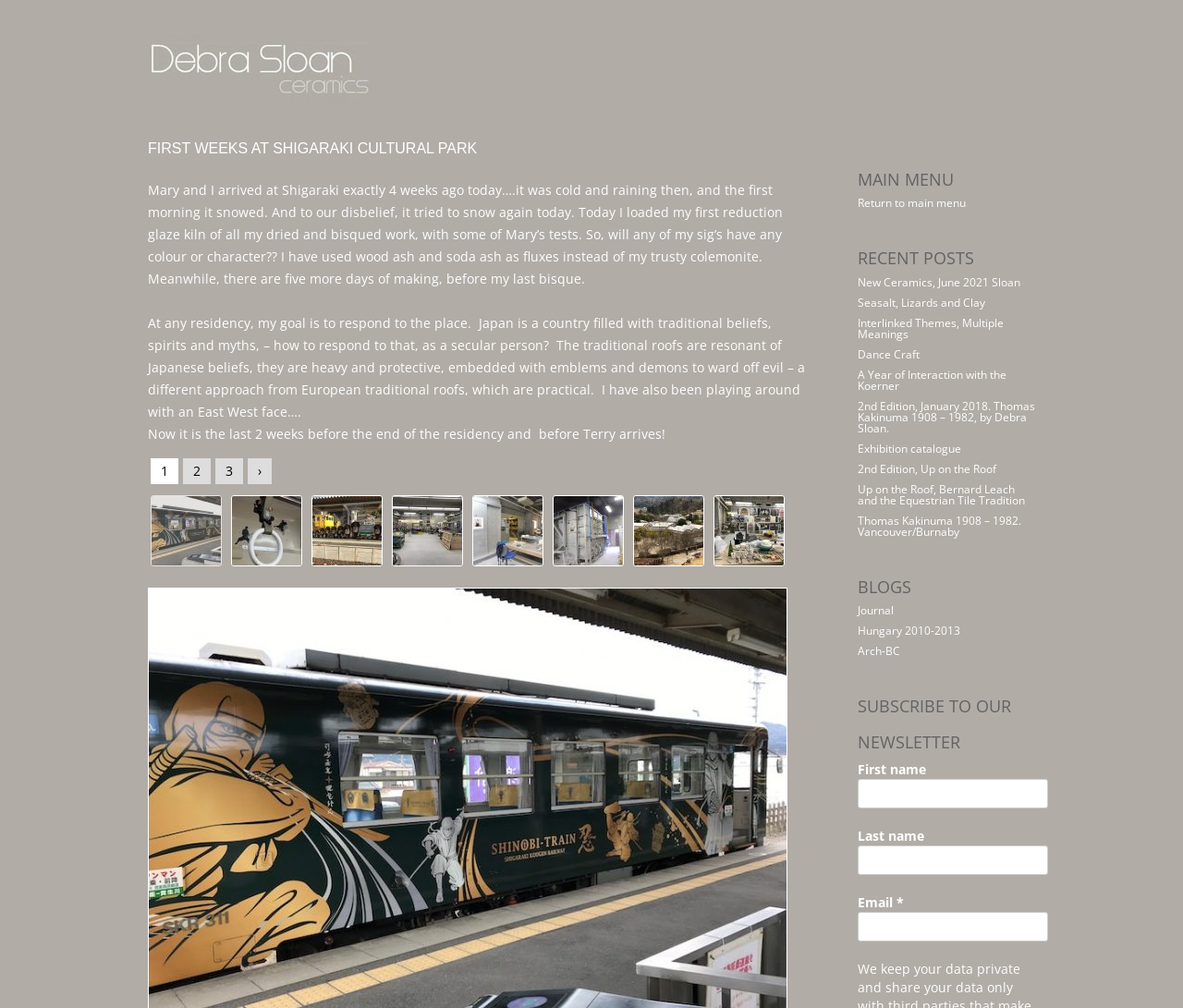Please determine the heading text of this webpage.

FIRST WEEKS AT SHIGARAKI CULTURAL PARK